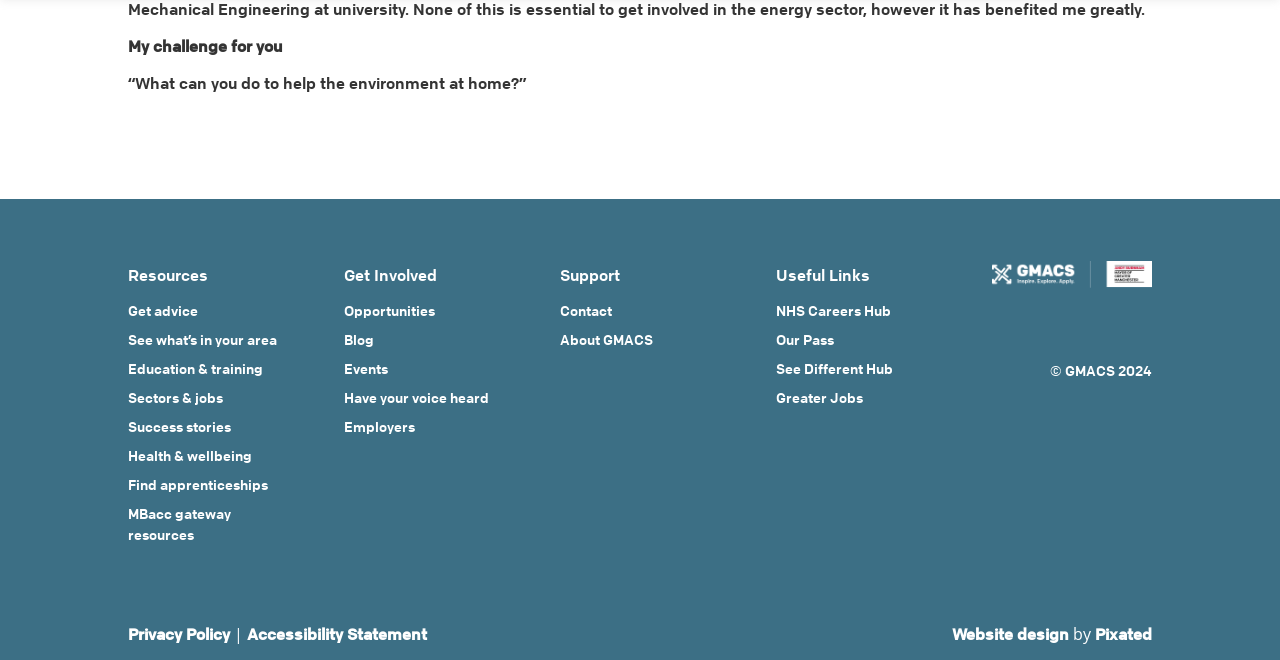Determine the bounding box coordinates (top-left x, top-left y, bottom-right x, bottom-right y) of the UI element described in the following text: See what’s in your area

[0.1, 0.499, 0.216, 0.527]